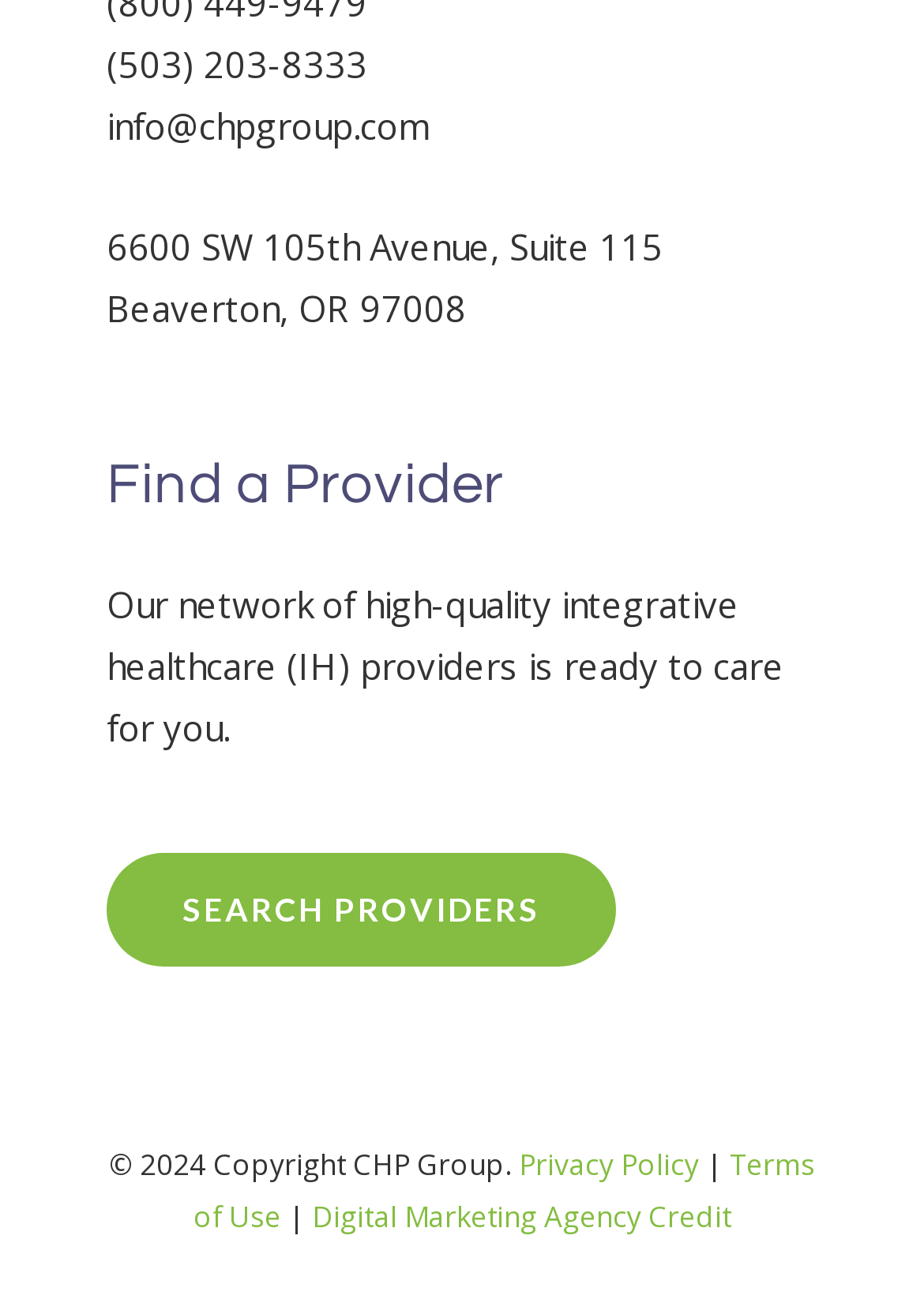What is the phone number to contact?
Please provide a single word or phrase as your answer based on the image.

(503) 203-8333